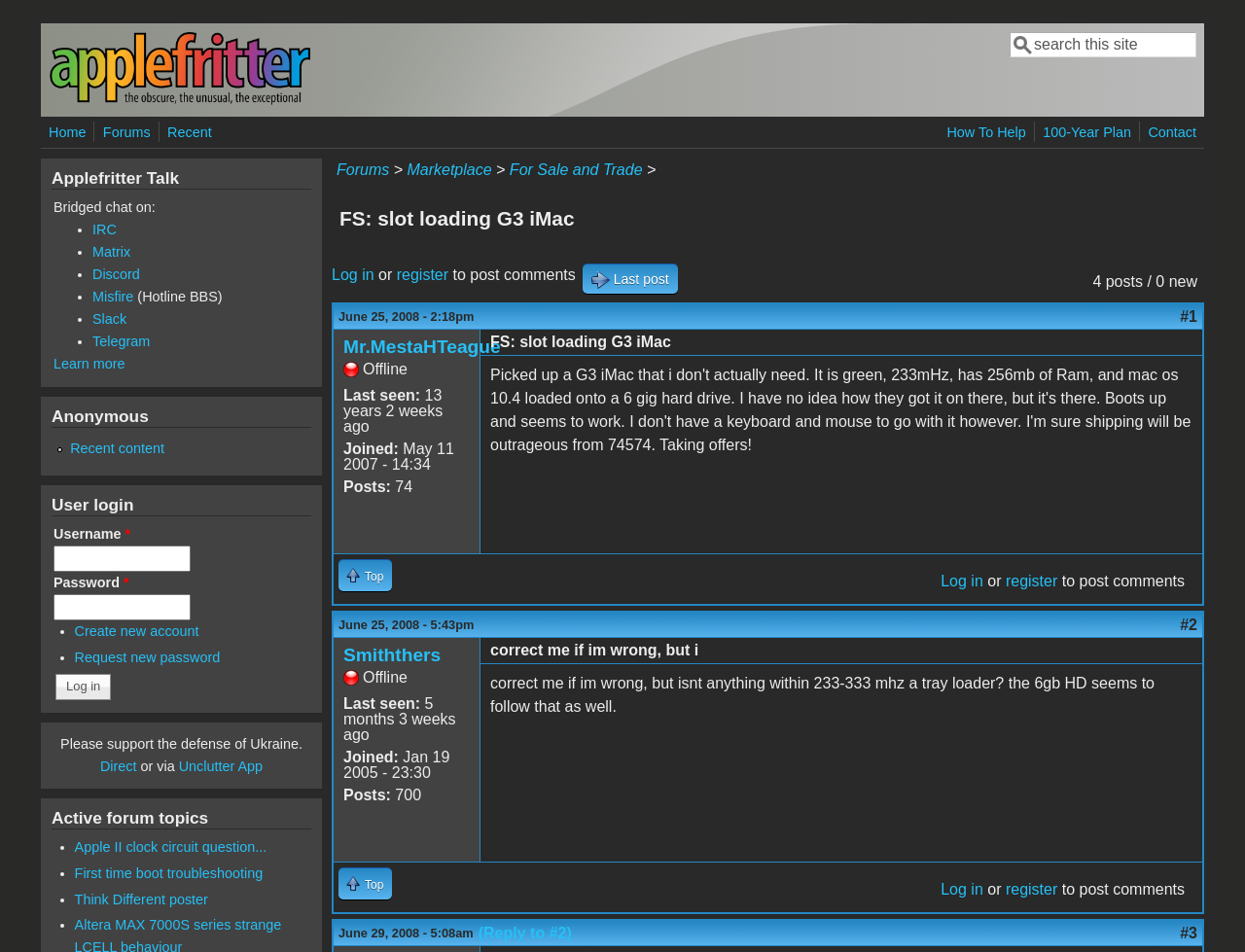Locate the bounding box coordinates of the area to click to fulfill this instruction: "Go to the home page". The bounding box should be presented as four float numbers between 0 and 1, in the order [left, top, right, bottom].

[0.04, 0.097, 0.249, 0.114]